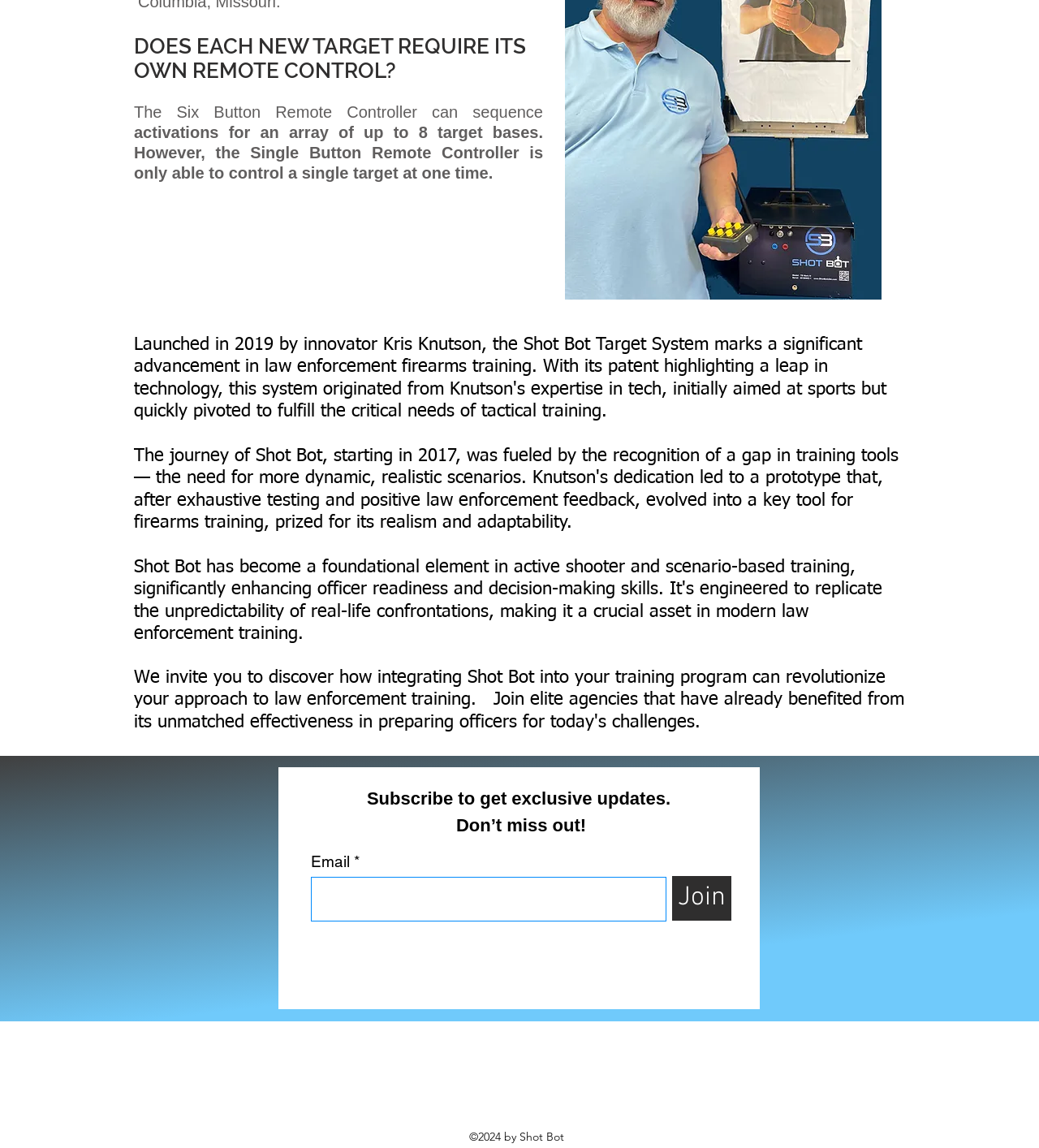Identify the bounding box coordinates for the UI element that matches this description: "Learn More".

[0.392, 0.893, 0.605, 0.924]